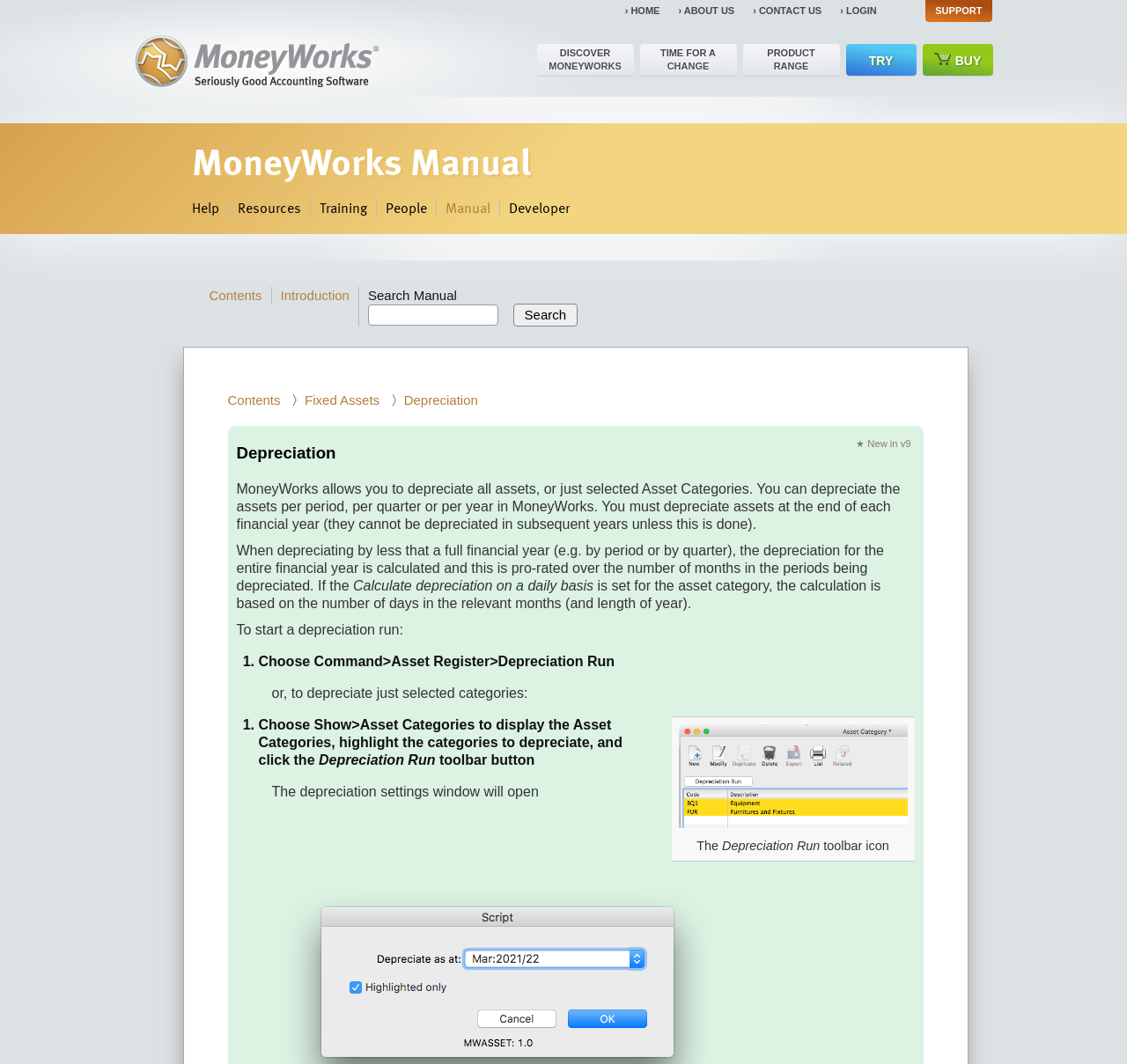Identify the bounding box coordinates for the element you need to click to achieve the following task: "Visit the Entertainment Central Pittsburgh homepage". Provide the bounding box coordinates as four float numbers between 0 and 1, in the form [left, top, right, bottom].

None